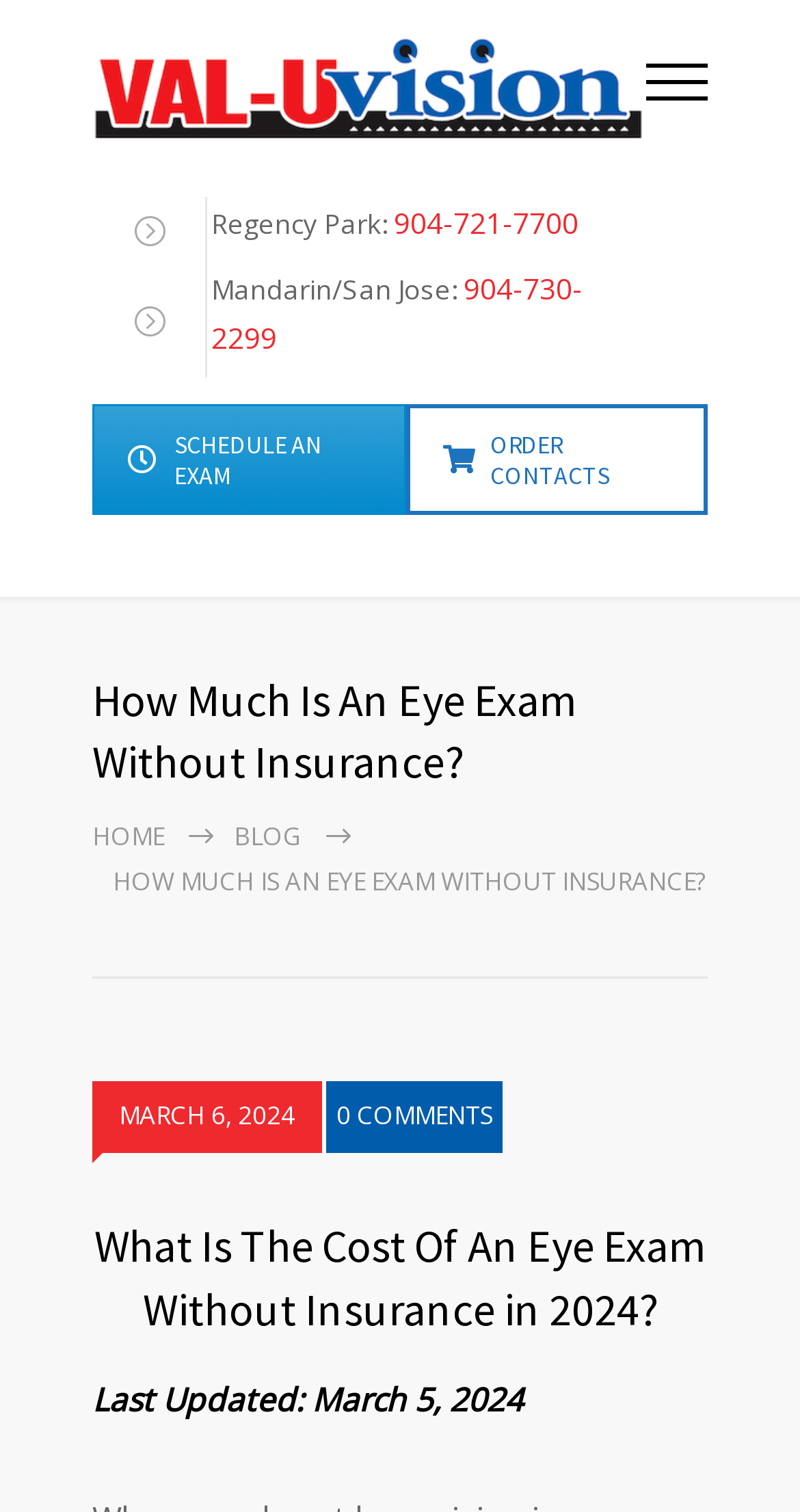Bounding box coordinates must be specified in the format (top-left x, top-left y, bottom-right x, bottom-right y). All values should be floating point numbers between 0 and 1. What are the bounding box coordinates of the UI element described as: parent_node: Regency Park: 904-721-7700

[0.808, 0.024, 0.885, 0.096]